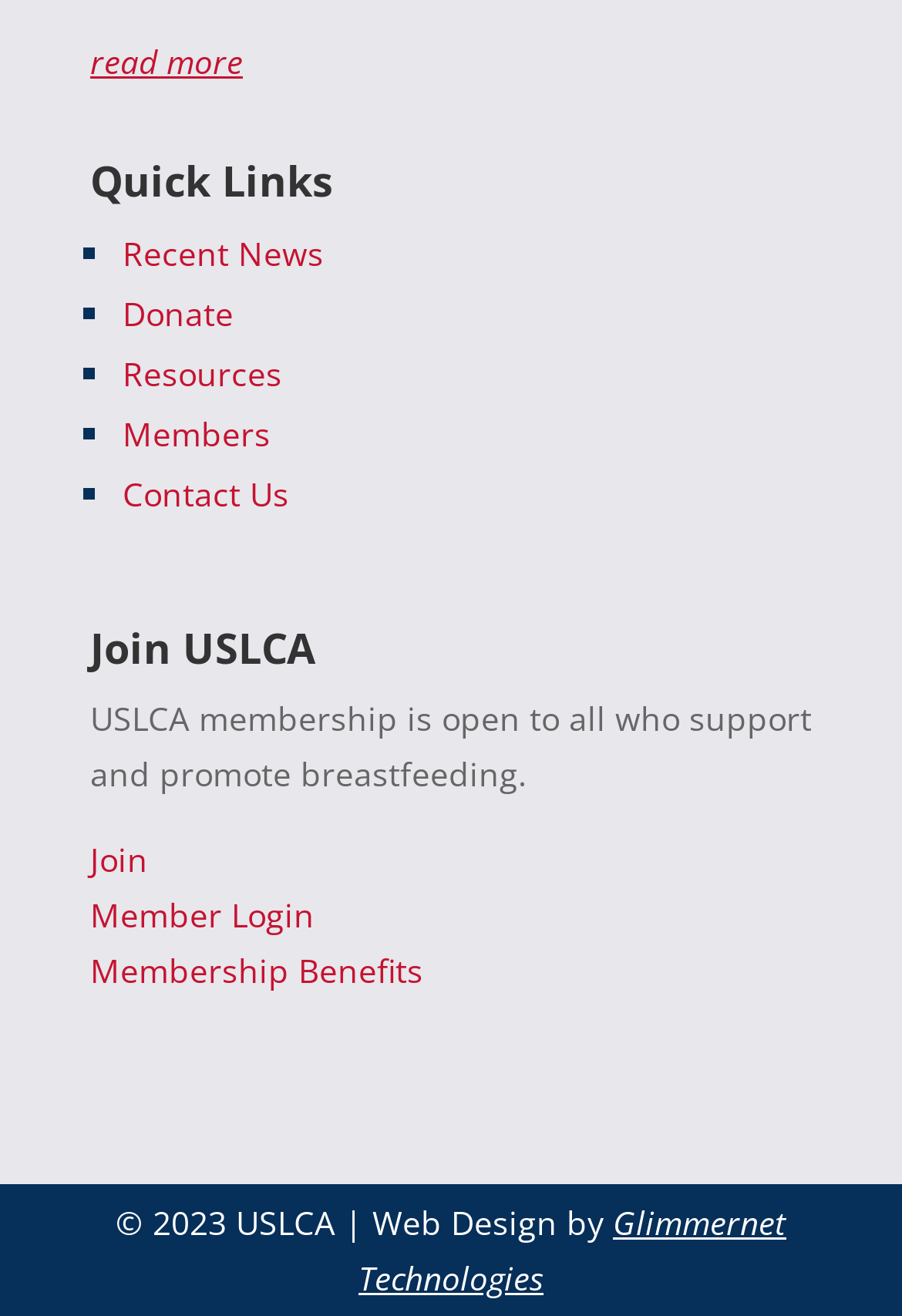Locate the bounding box coordinates of the clickable part needed for the task: "Read the article Snap, Inc. v. SRK Technology LLC".

None